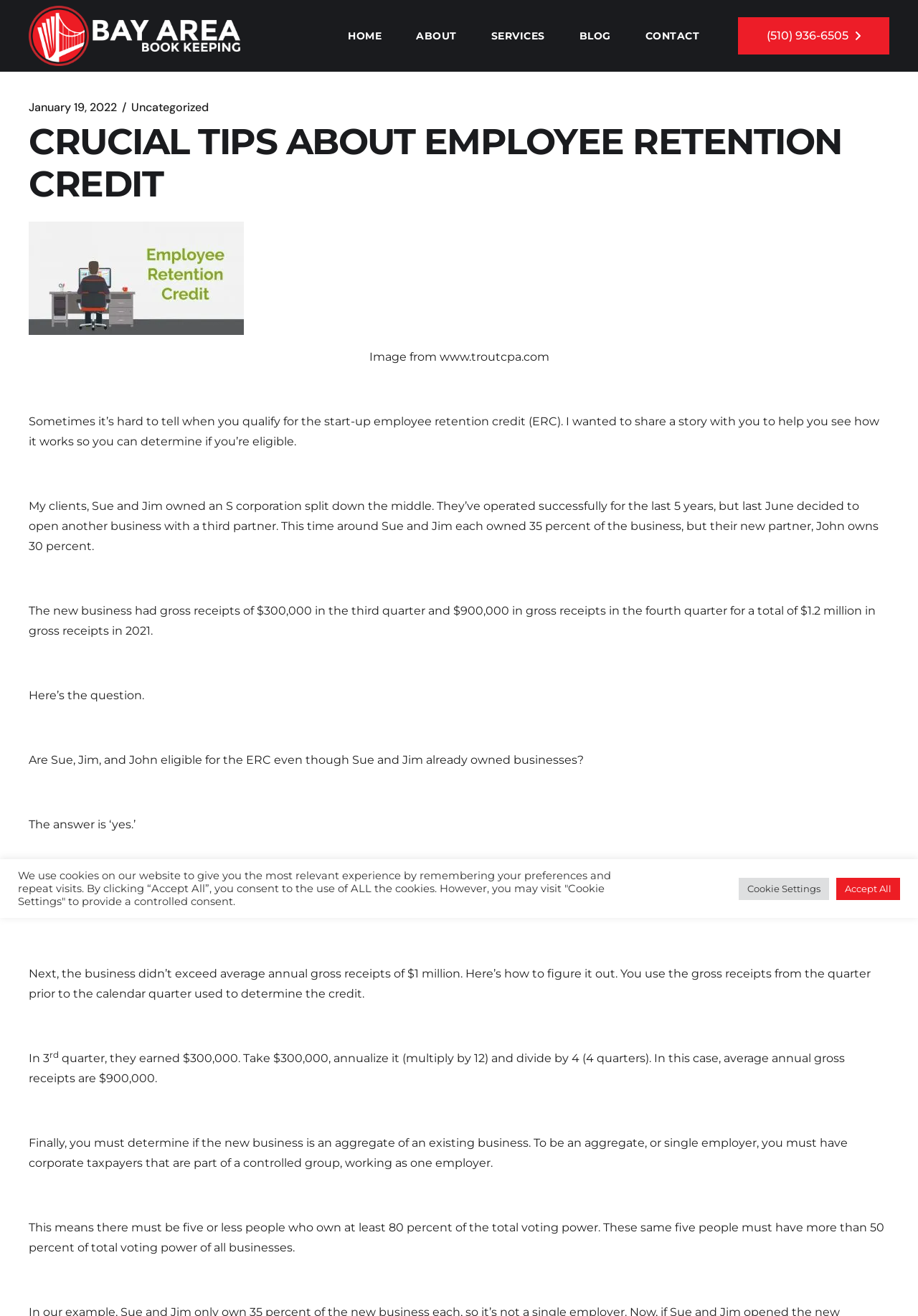Return the bounding box coordinates of the UI element that corresponds to this description: "(510) 936-6505". The coordinates must be given as four float numbers in the range of 0 and 1, [left, top, right, bottom].

[0.804, 0.013, 0.969, 0.041]